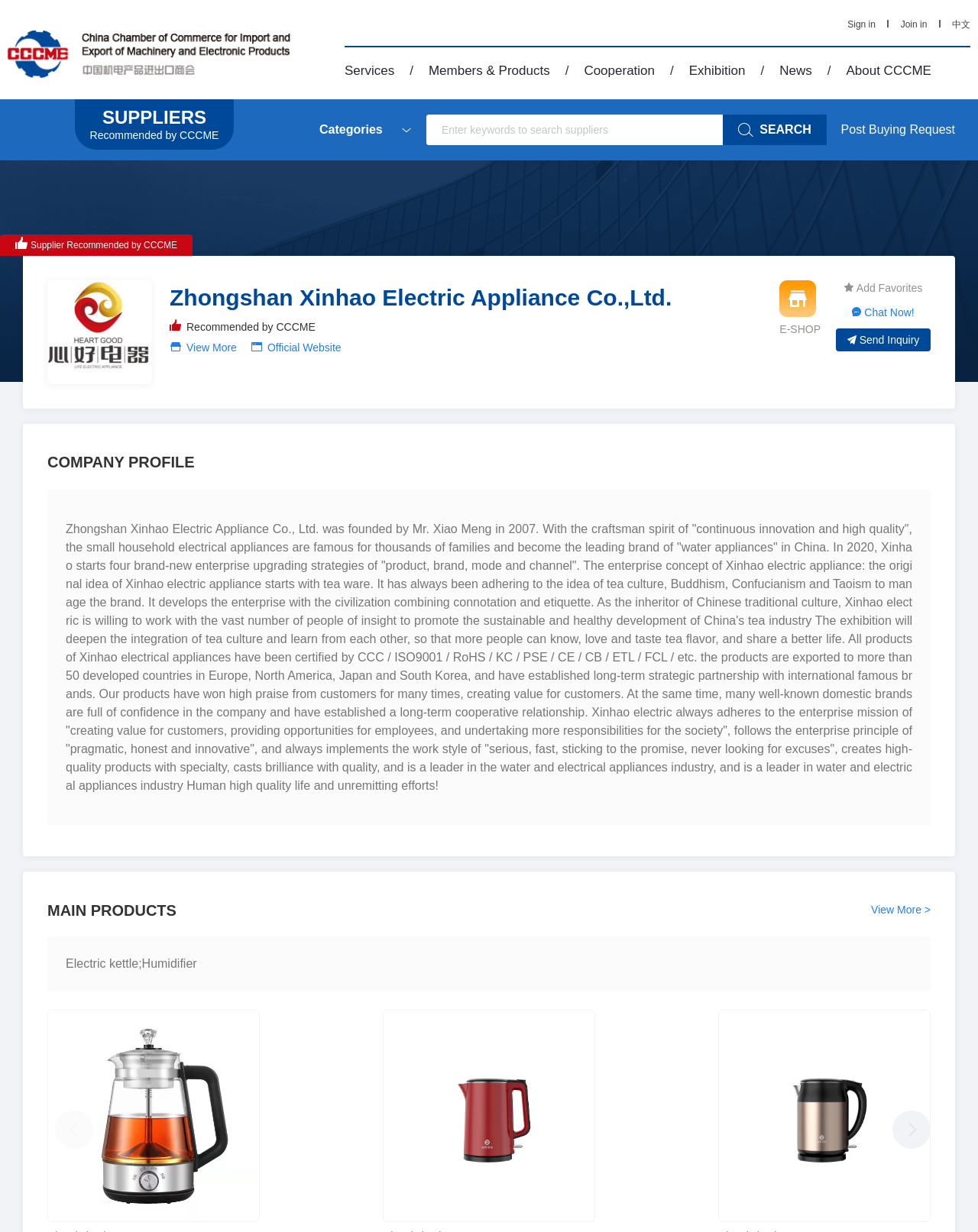Bounding box coordinates are specified in the format (top-left x, top-left y, bottom-right x, bottom-right y). All values are floating point numbers bounded between 0 and 1. Please provide the bounding box coordinate of the region this sentence describes: SUPPLIERS Recommended by CCCME

[0.077, 0.081, 0.239, 0.122]